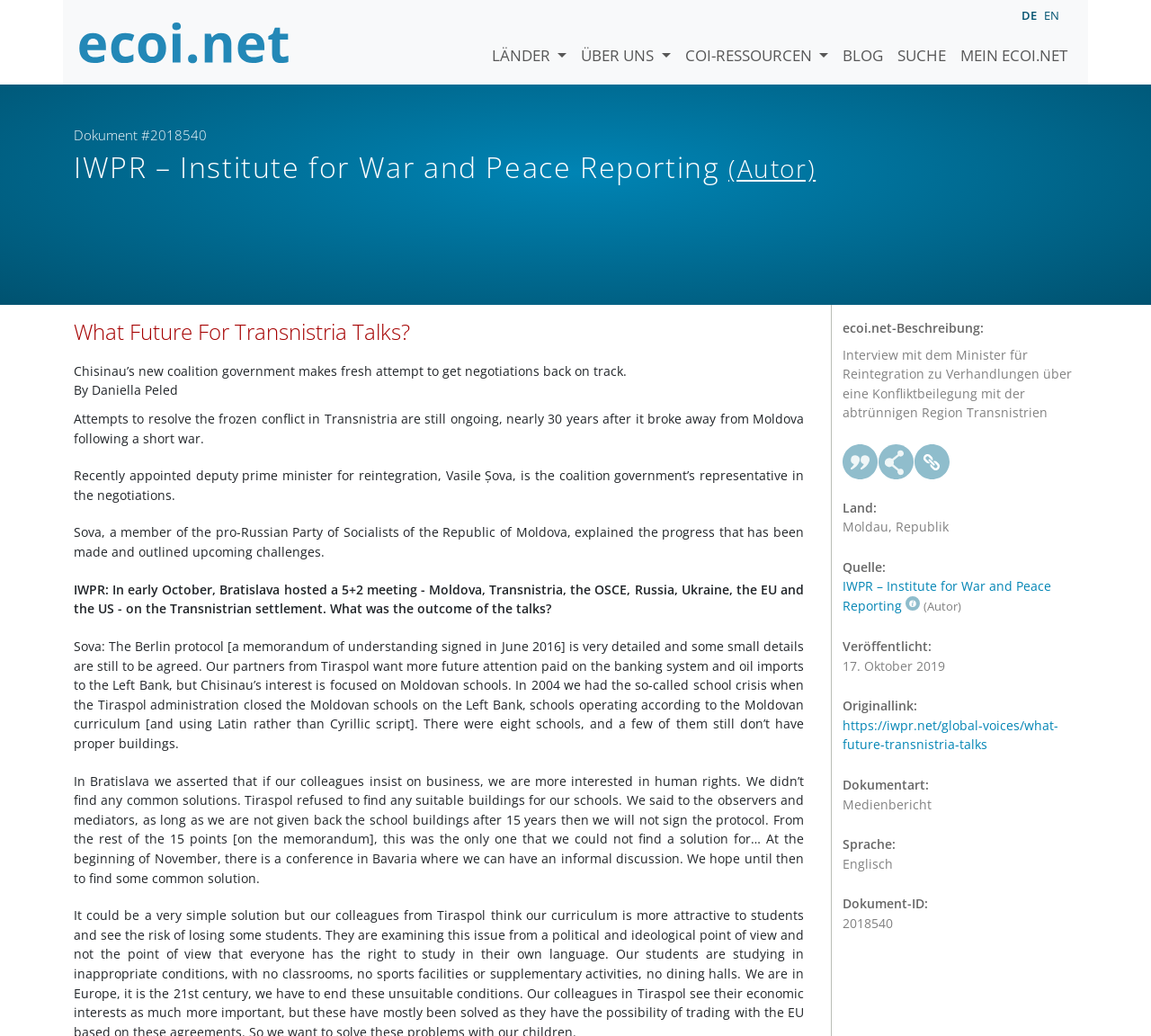What is the name of the region being discussed in the article?
Please provide a comprehensive answer based on the details in the screenshot.

The article is discussing the region of Transnistria, which is a breakaway region of Moldova. This can be inferred from the text 'Interview mit dem Minister für Reintegration zu Verhandlungen über eine Konfliktbeilegung mit der abtrünnigen Region Transnistrien' and the mention of Moldova and Transnistria throughout the article.